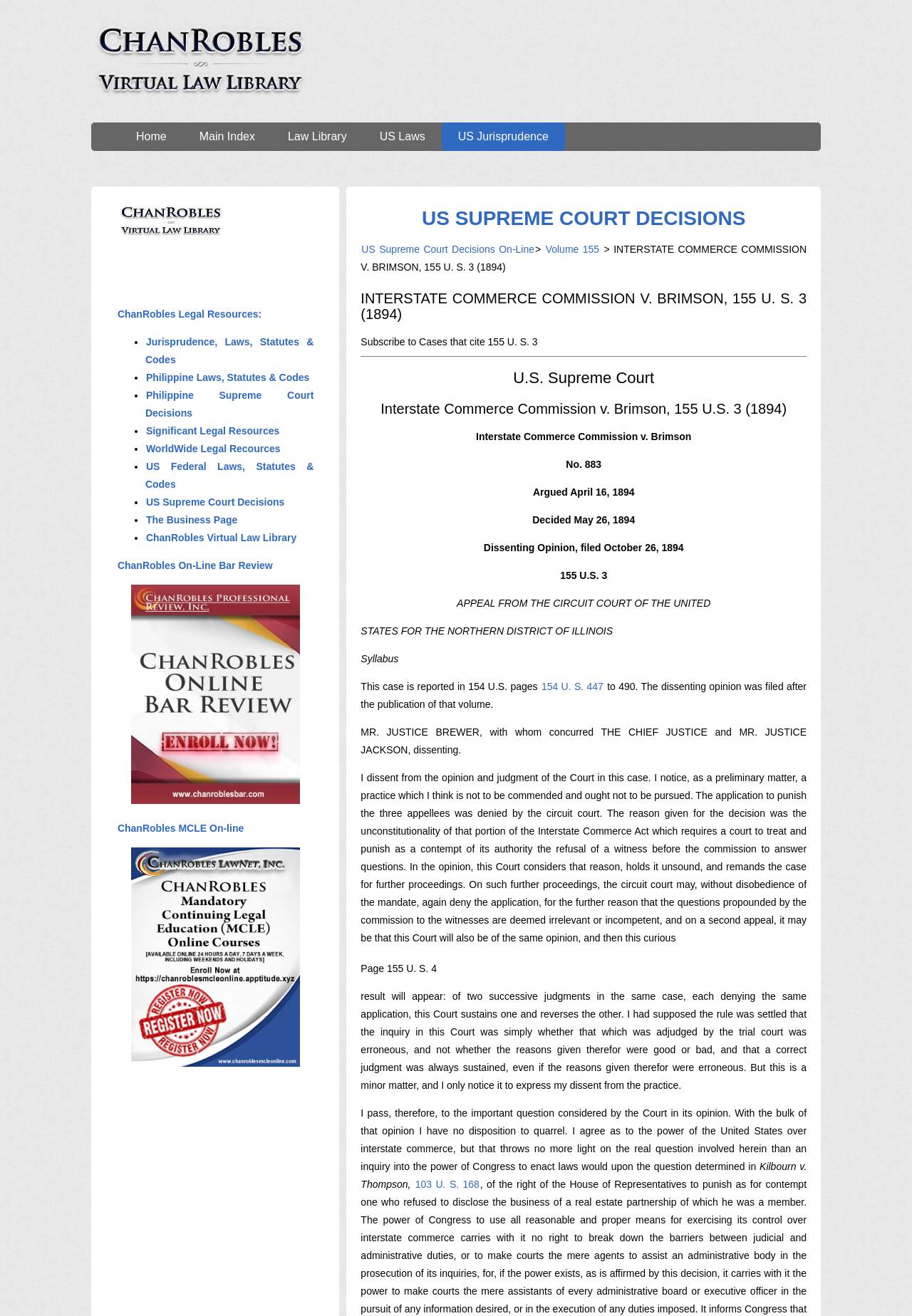Summarize the webpage comprehensively, mentioning all visible components.

This webpage is about the US Supreme Court decision in Interstate Commerce Commission v. Brimson, 155 U. S. 3 (1894). At the top, there is an image and a row of links to various legal resources, including "Home", "Main Index", "Law Library", "US Laws", and "US Jurisprudence". 

Below this, there is a heading "US SUPREME COURT DECISIONS" followed by a link to the same title. Next to it, there is a link to "US Supreme Court Decisions On-Line" and a greater-than symbol. 

The main content of the webpage is divided into sections. The first section has a heading "INTERSTATE COMMERCE COMMISSION V. BRIMSON, 155 U. S. 3 (1894)" and provides information about the case, including the docket number, the date argued and decided, and the dissenting opinion. 

The next section has a heading "U.S. Supreme Court" and provides more information about the case, including the syllabus and the dissenting opinion of MR. JUSTICE BREWER. 

There are several links and images scattered throughout the webpage, including links to other legal resources, such as "154 U. S. 447" and "103 U. S. 168", and images of the ChanRobles logo. 

At the bottom of the webpage, there is a list of links to various legal resources, including "Jurisprudence, Laws, Statutes & Codes", "Philippine Laws, Statutes & Codes", and "US Federal Laws, Statutes & Codes". There are also links to ChanRobles' online bar review and MCLE online resources.